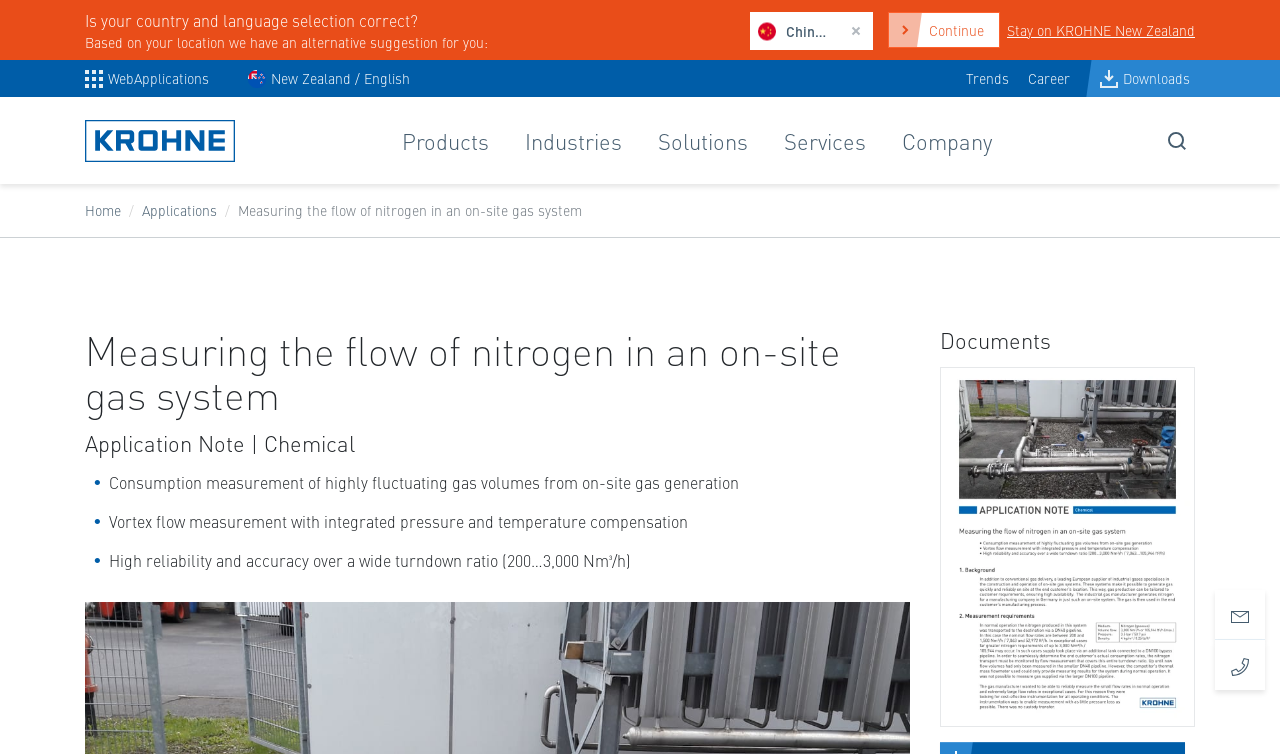From the given element description: "Trends", find the bounding box for the UI element. Provide the coordinates as four float numbers between 0 and 1, in the order [left, top, right, bottom].

[0.747, 0.08, 0.795, 0.129]